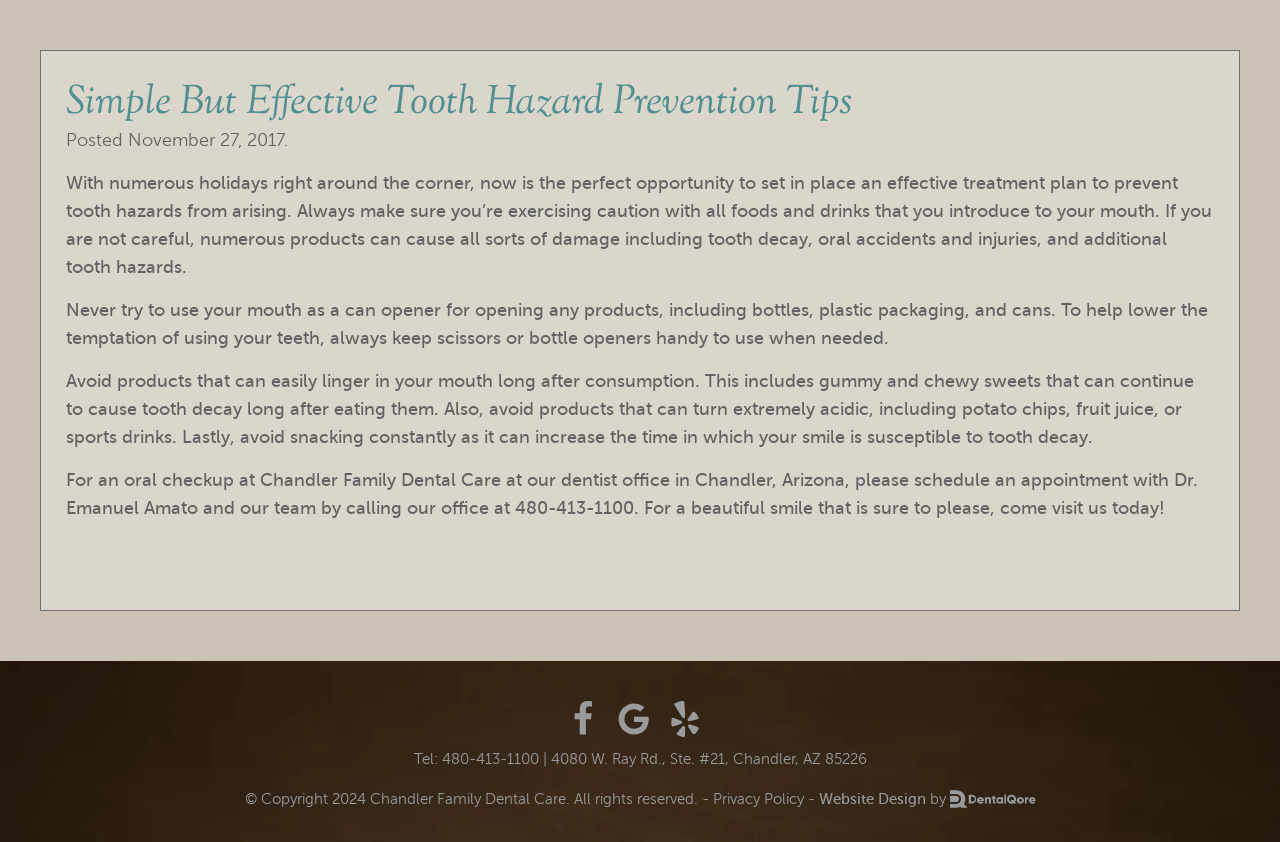Please find the bounding box coordinates (top-left x, top-left y, bottom-right x, bottom-right y) in the screenshot for the UI element described as follows: Facebook icon

[0.441, 0.833, 0.47, 0.875]